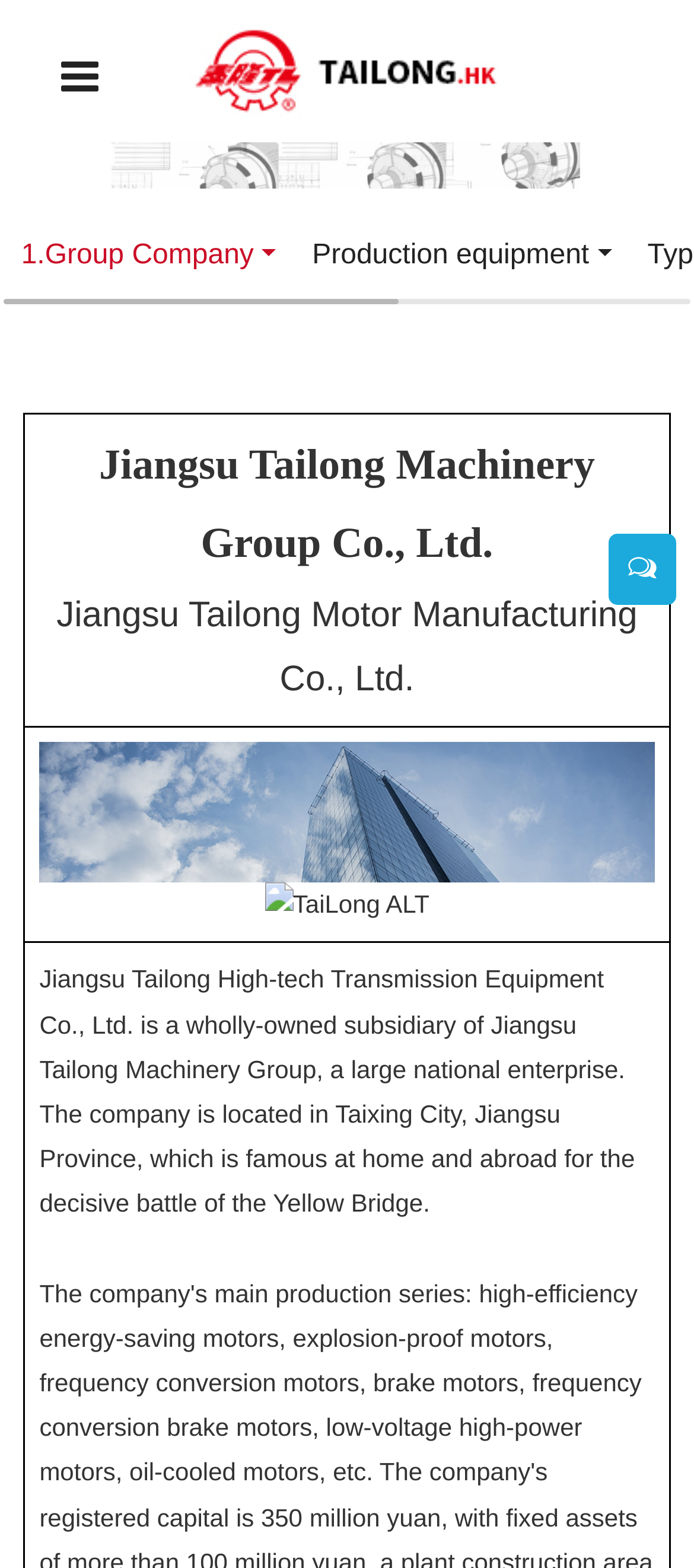Respond with a single word or phrase for the following question: 
What is the name of the subsidiary company?

Jiangsu Tailong Machinery Group Co., Ltd.